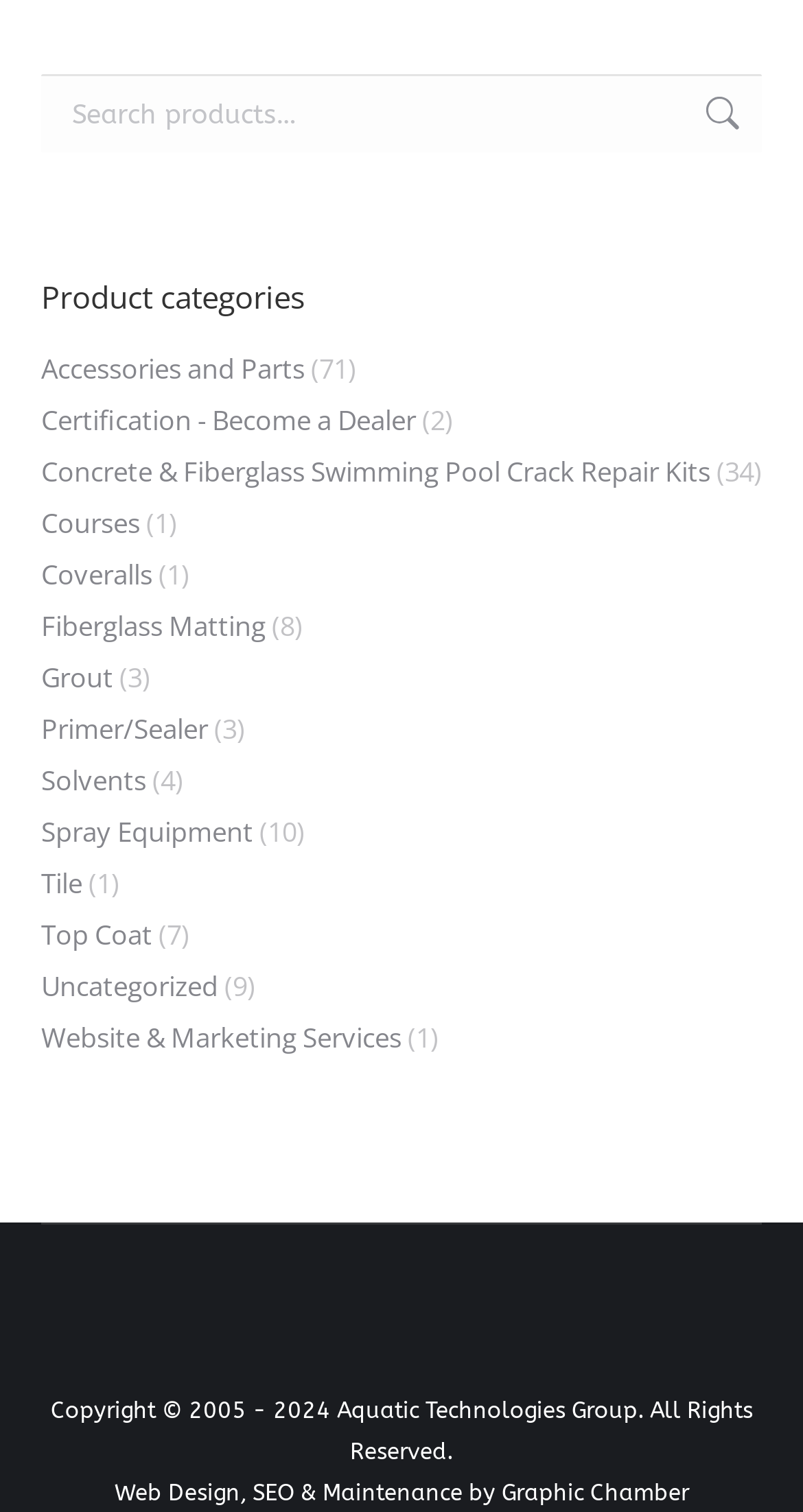How many product categories are there?
Based on the visual information, provide a detailed and comprehensive answer.

I counted the number of links under the 'Product categories' heading, and there are 21 links, each representing a product category.